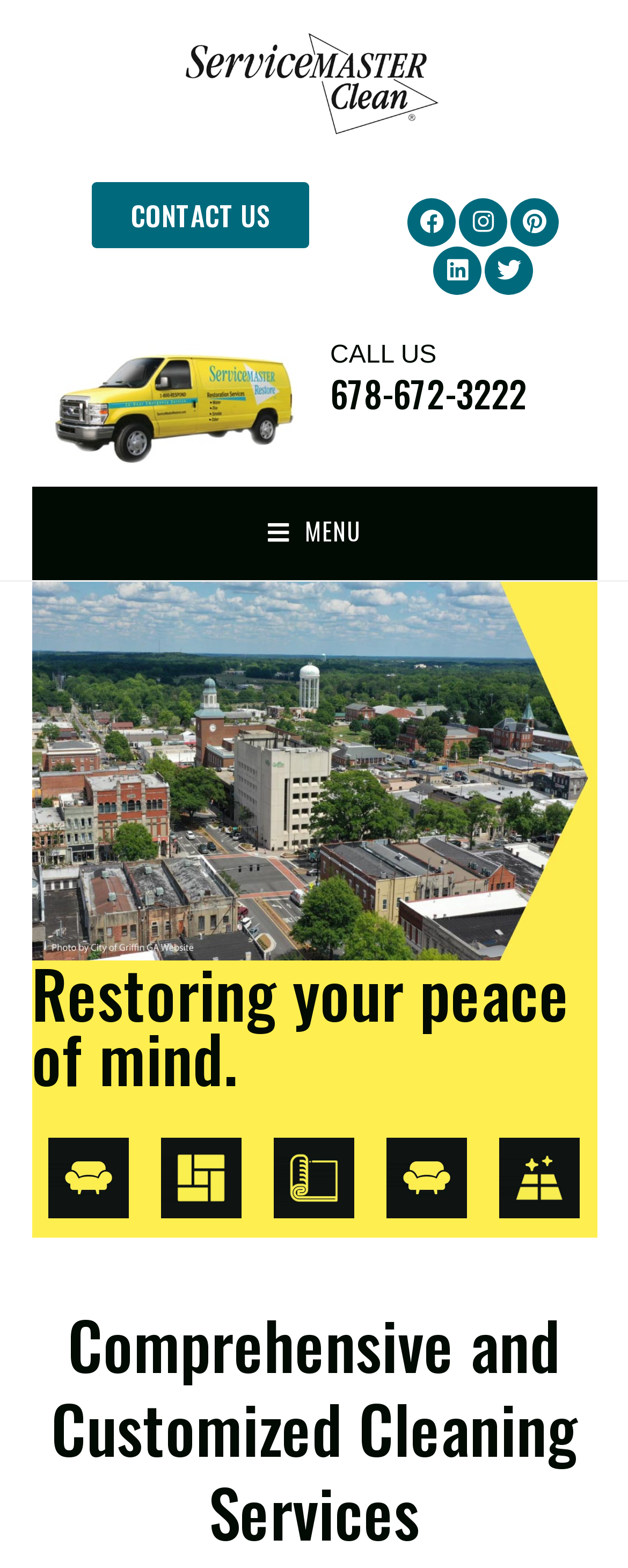How many social media links are there?
From the screenshot, supply a one-word or short-phrase answer.

5